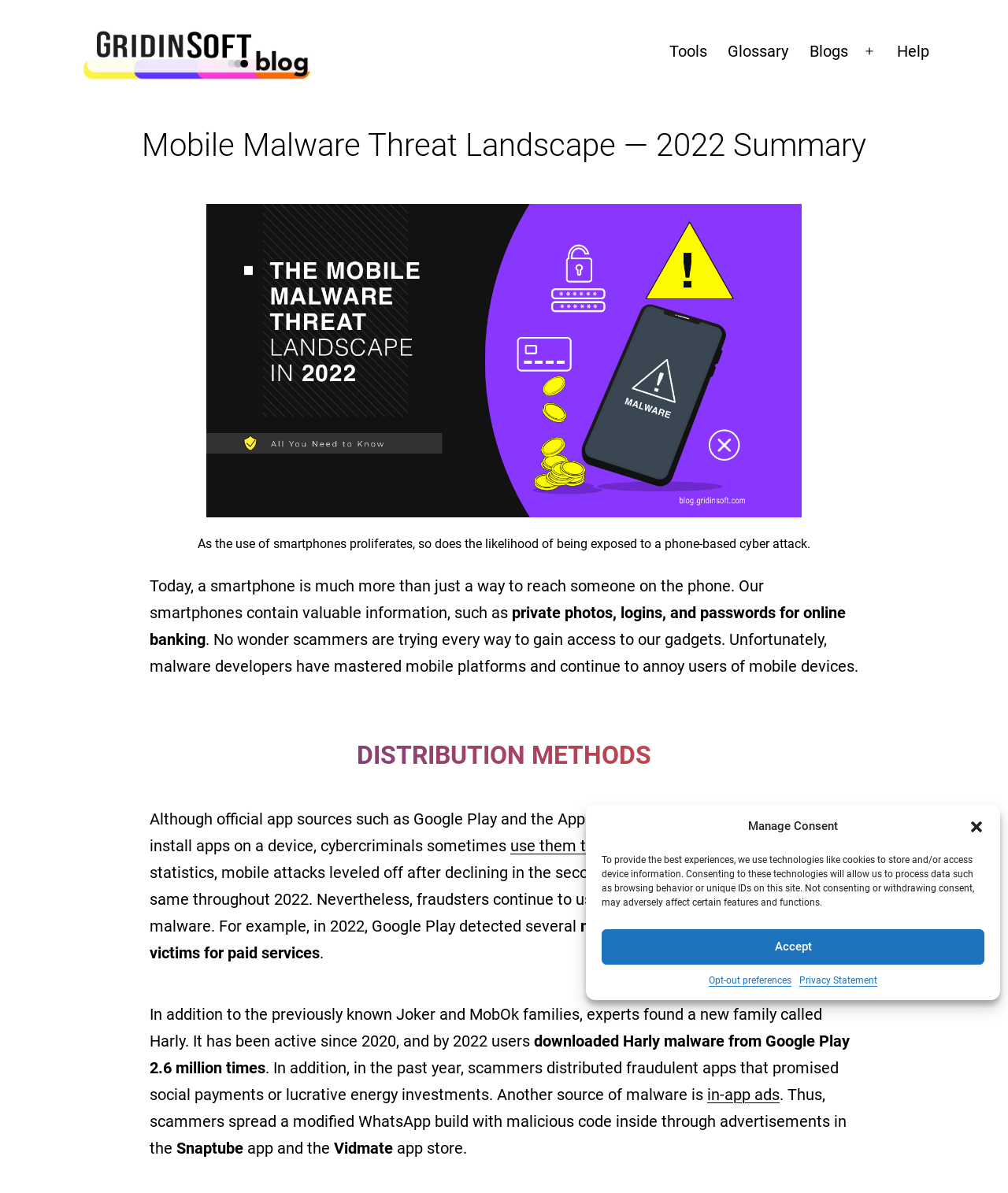Identify the bounding box coordinates of the area you need to click to perform the following instruction: "search for a research topic".

None